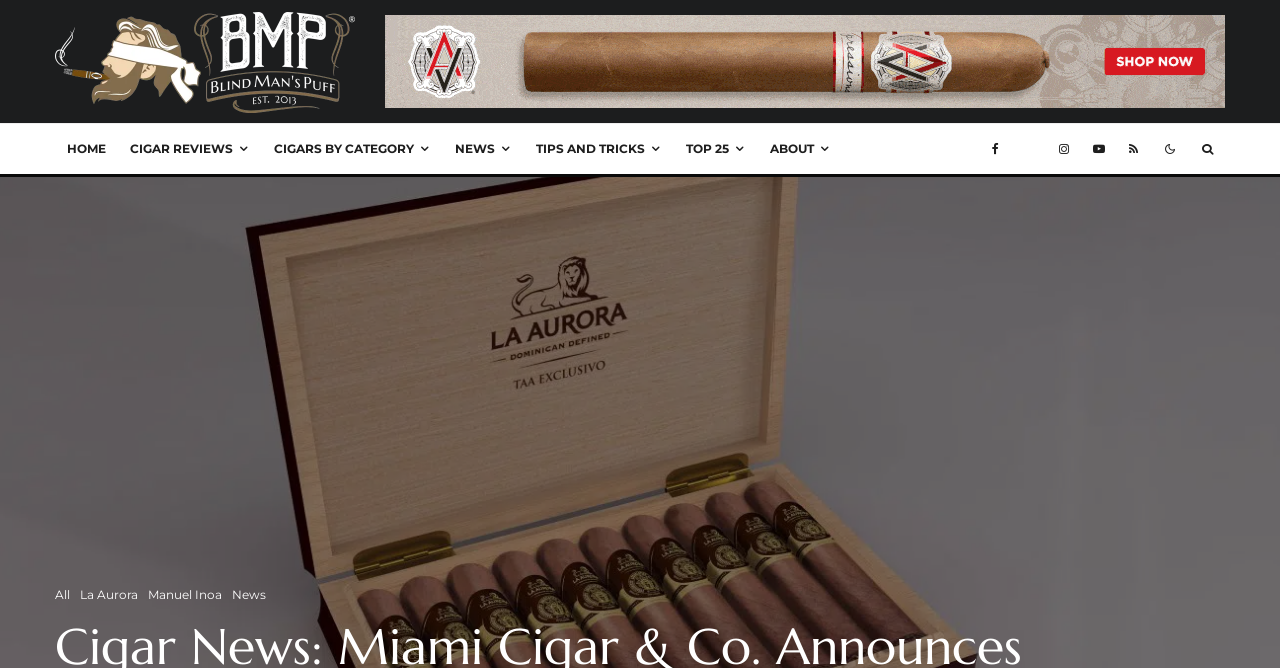Can you show the bounding box coordinates of the region to click on to complete the task described in the instruction: "click the logo"?

[0.043, 0.015, 0.277, 0.169]